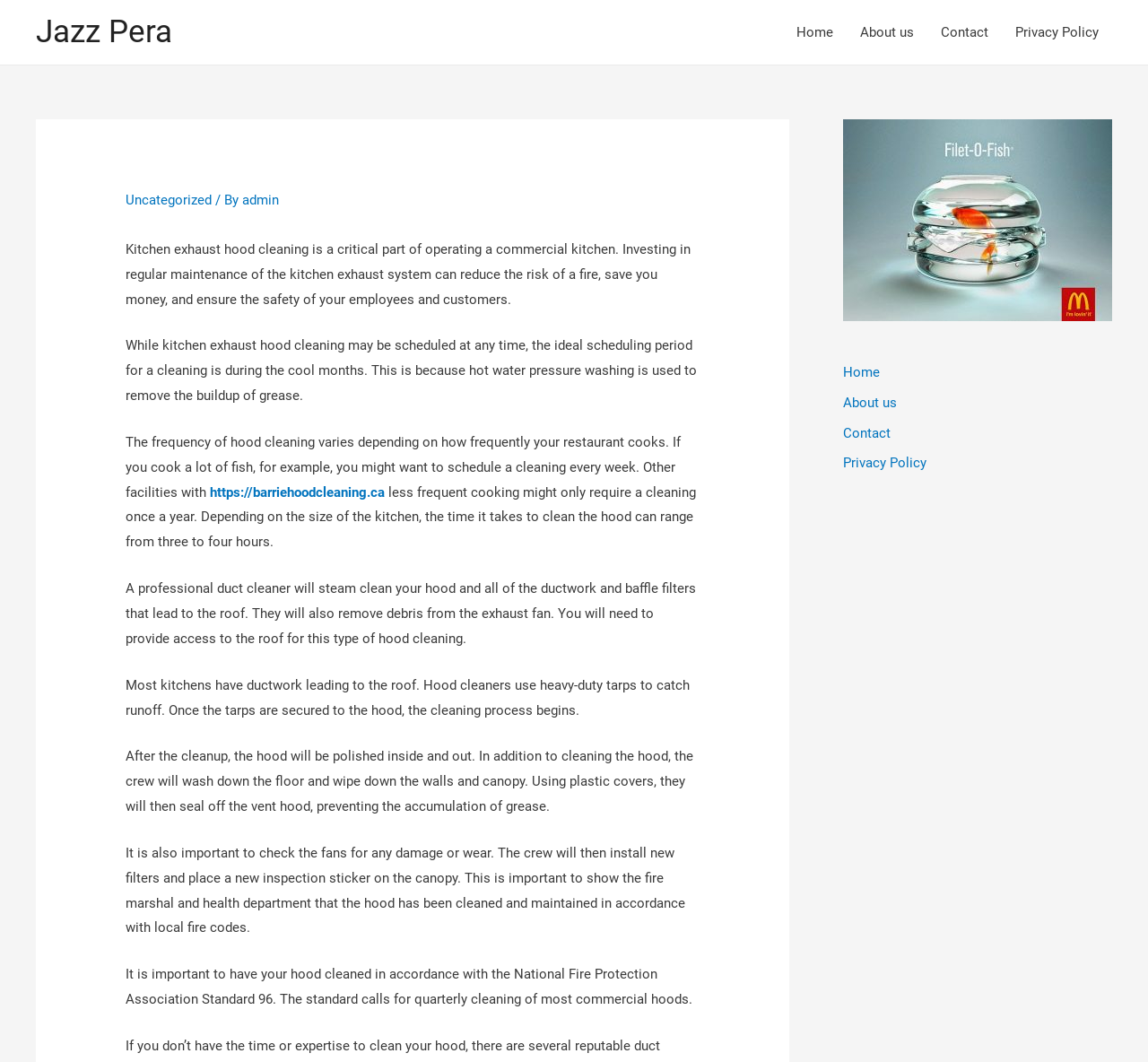Locate the bounding box coordinates of the segment that needs to be clicked to meet this instruction: "Click on the 'Uncategorized' link".

[0.109, 0.181, 0.184, 0.196]